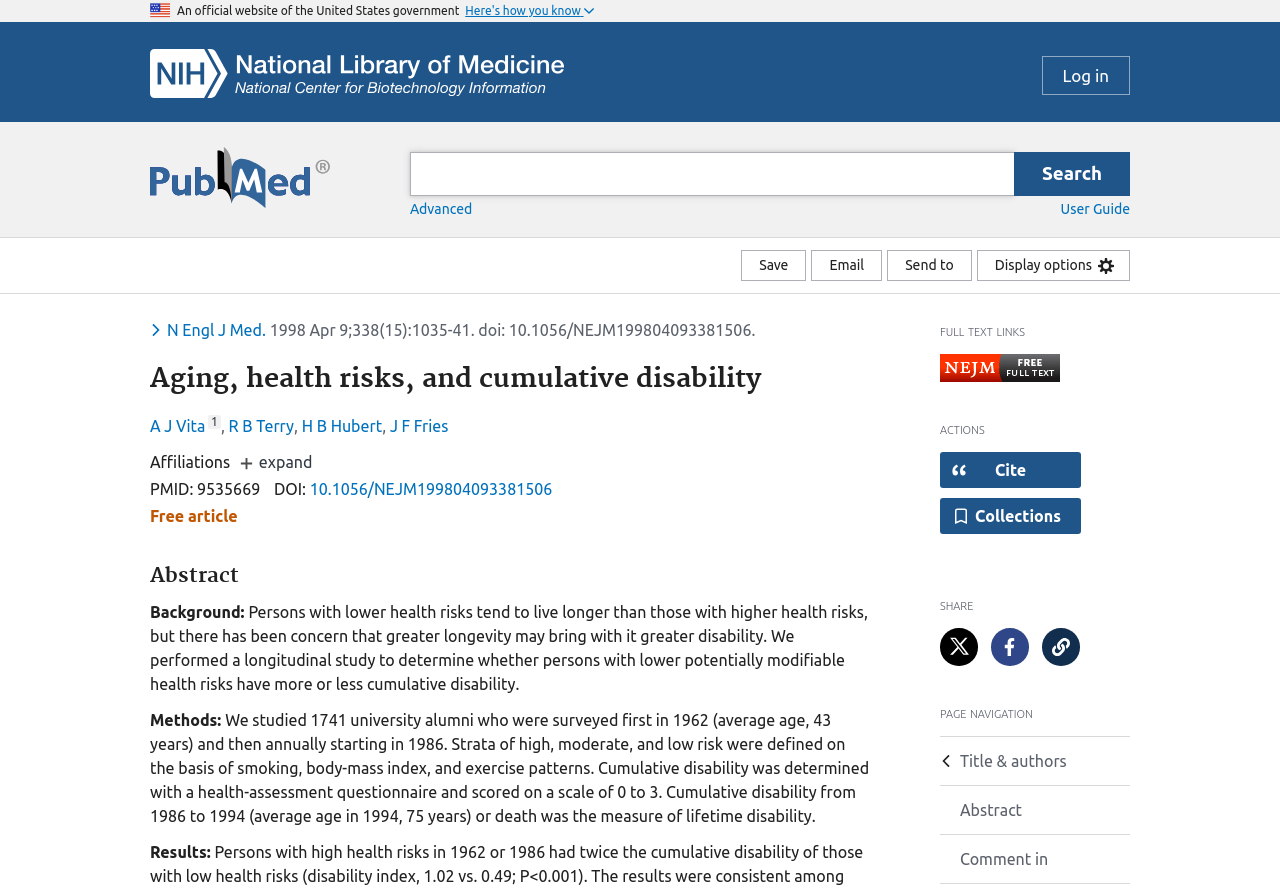What is the name of the journal?
Give a detailed explanation using the information visible in the image.

I found the answer by looking at the header section of the webpage, where it says 'Toggle dropdown menu for journal The New England journal of medicine'.